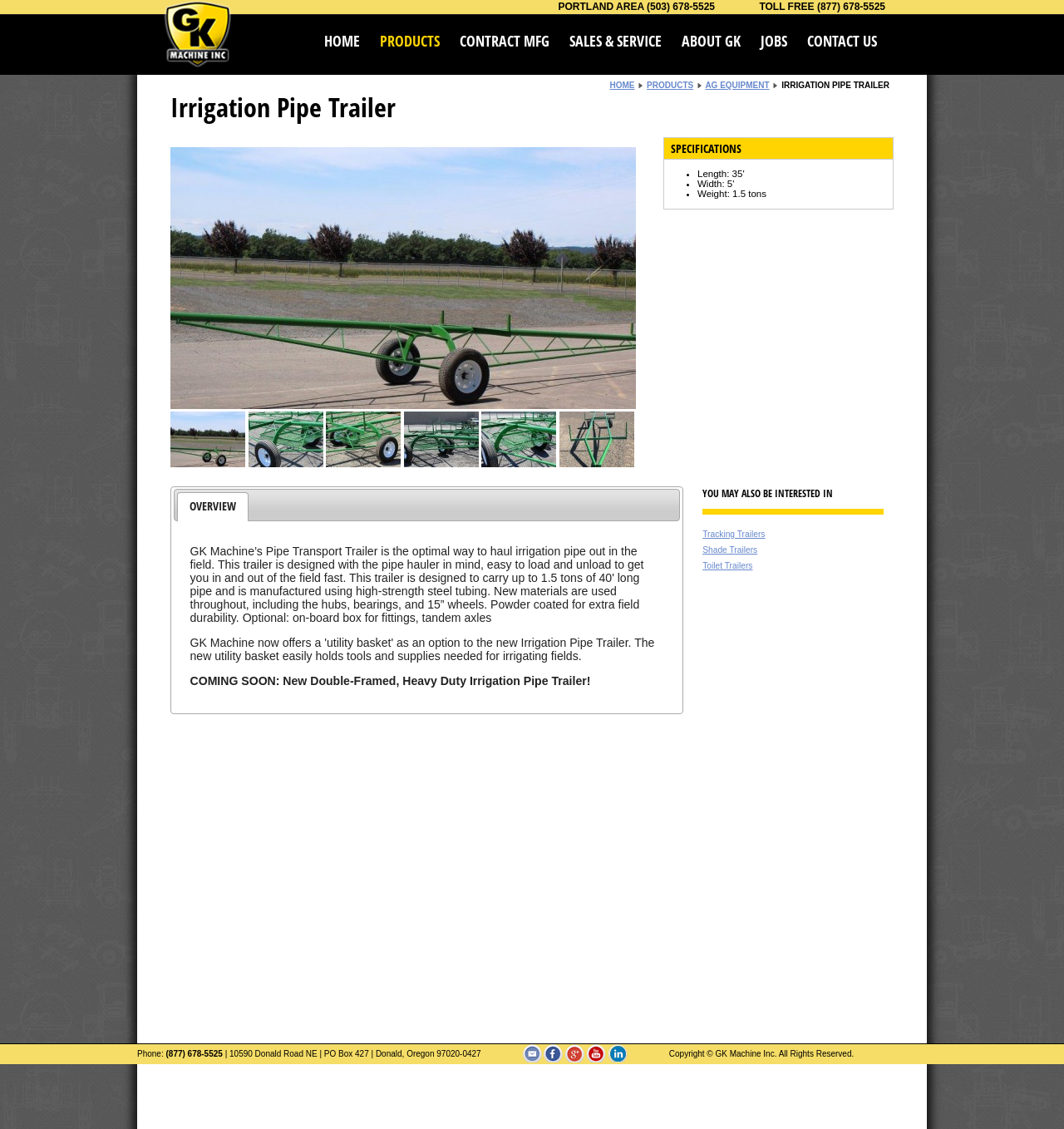Provide the bounding box coordinates of the UI element that matches the description: "CONTACT US".

[0.759, 0.027, 0.824, 0.045]